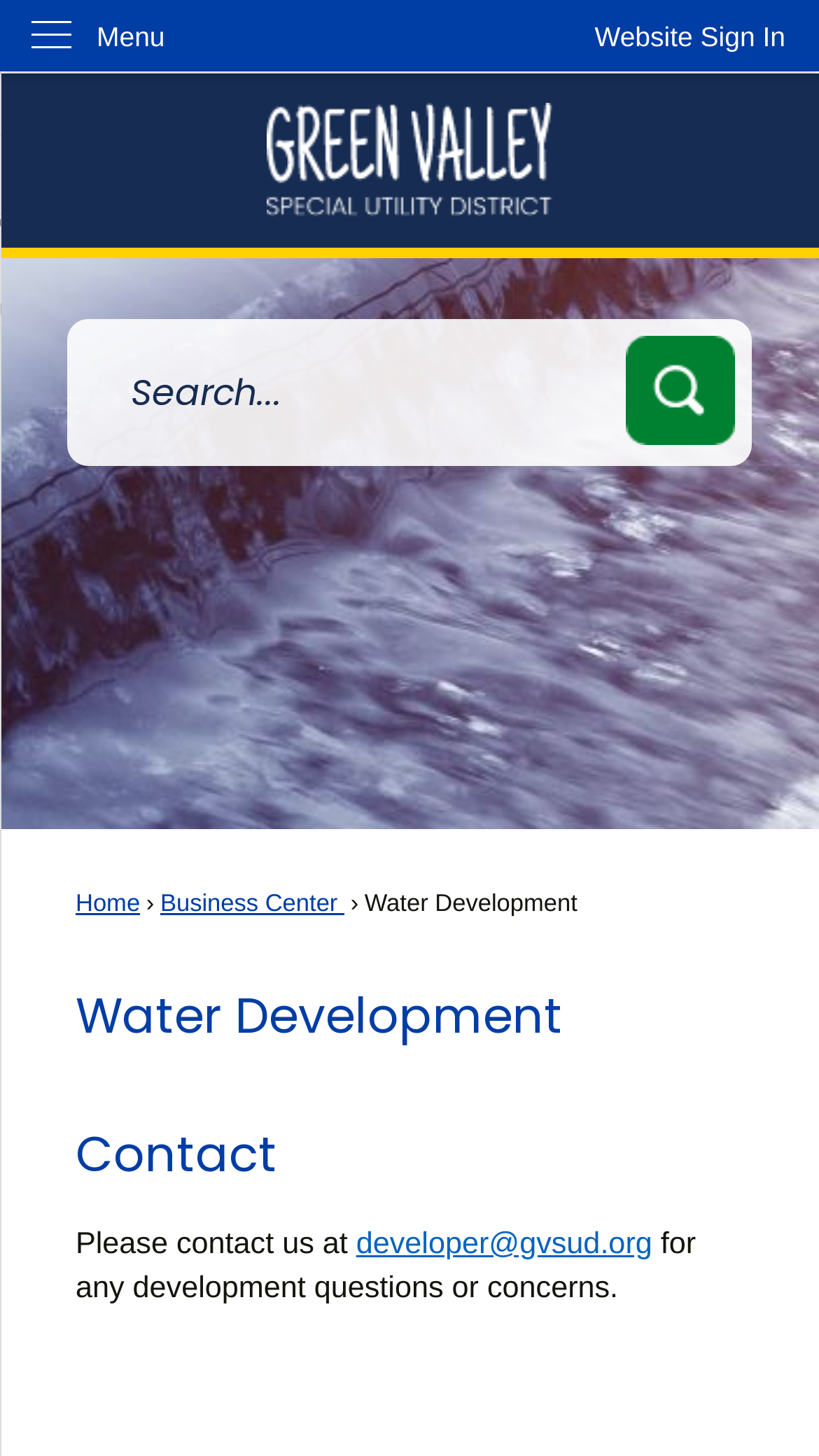Based on the element description: "Home", identify the UI element and provide its bounding box coordinates. Use four float numbers between 0 and 1, [left, top, right, bottom].

[0.092, 0.613, 0.171, 0.63]